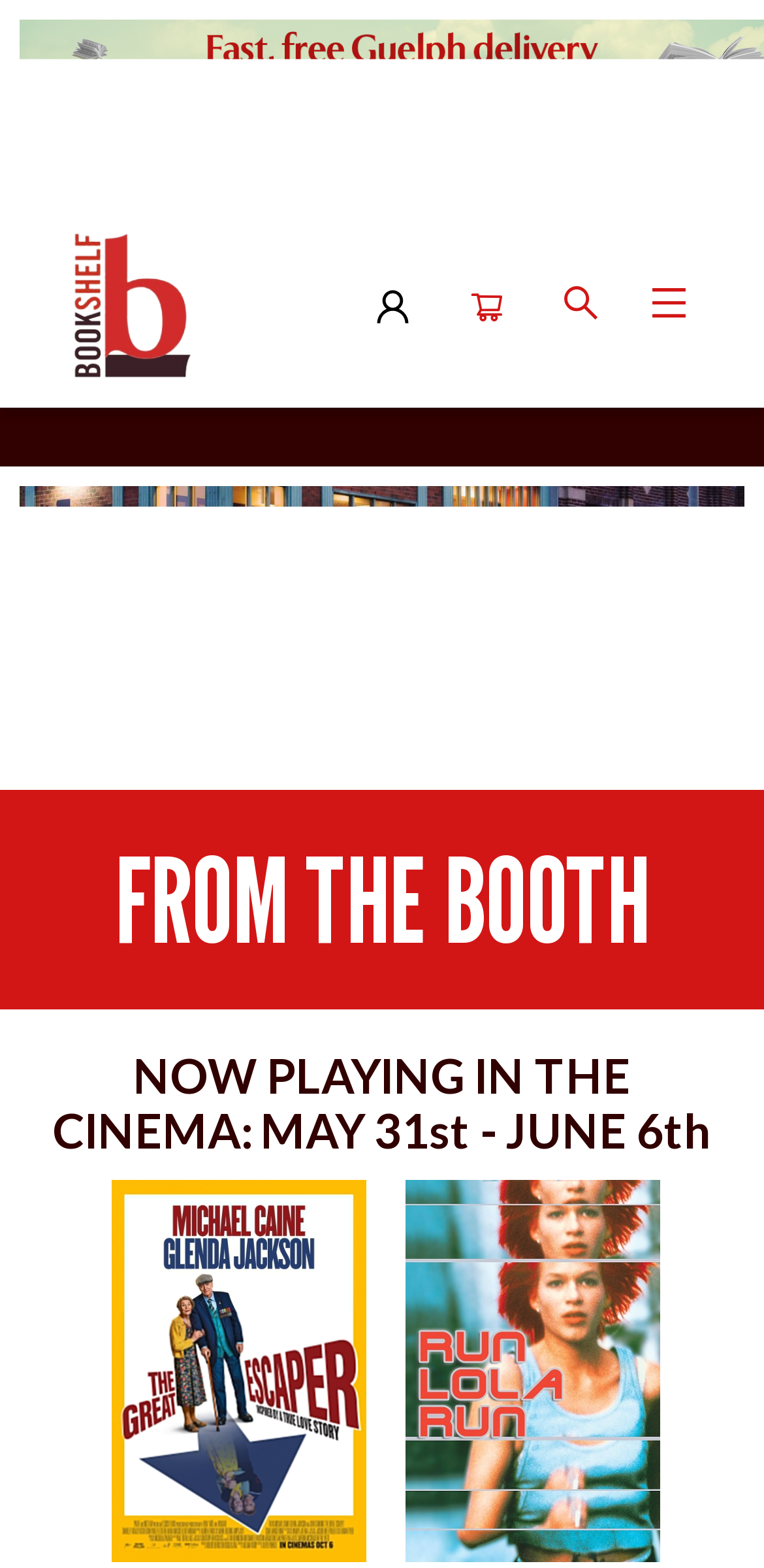Explain in detail what you observe on this webpage.

The webpage appears to be a product view page for a book with the ISBN 9781039001596, likely from an independent bookstore called "The Bookshelf". 

At the top left, there is an image of "The Bookshelf" logo. To the right of the logo, there is an image of a user, followed by a "Checkout" link, a "Search" icon, and a "Menu" icon, all aligned horizontally. 

Below these icons, there is a prominent alert section that takes up about half of the screen width, containing the product title "Product View 9781039001596". 

Further down, there are two headings: "FROM THE BOOTH" and "NOW PLAYING IN THE CINEMA: MAY 31st - JUNE 6th", which seem to be related to the bookstore's cinema section. 

At the bottom of the page, there are two large images, likely movie posters, placed side by side, taking up most of the screen width.